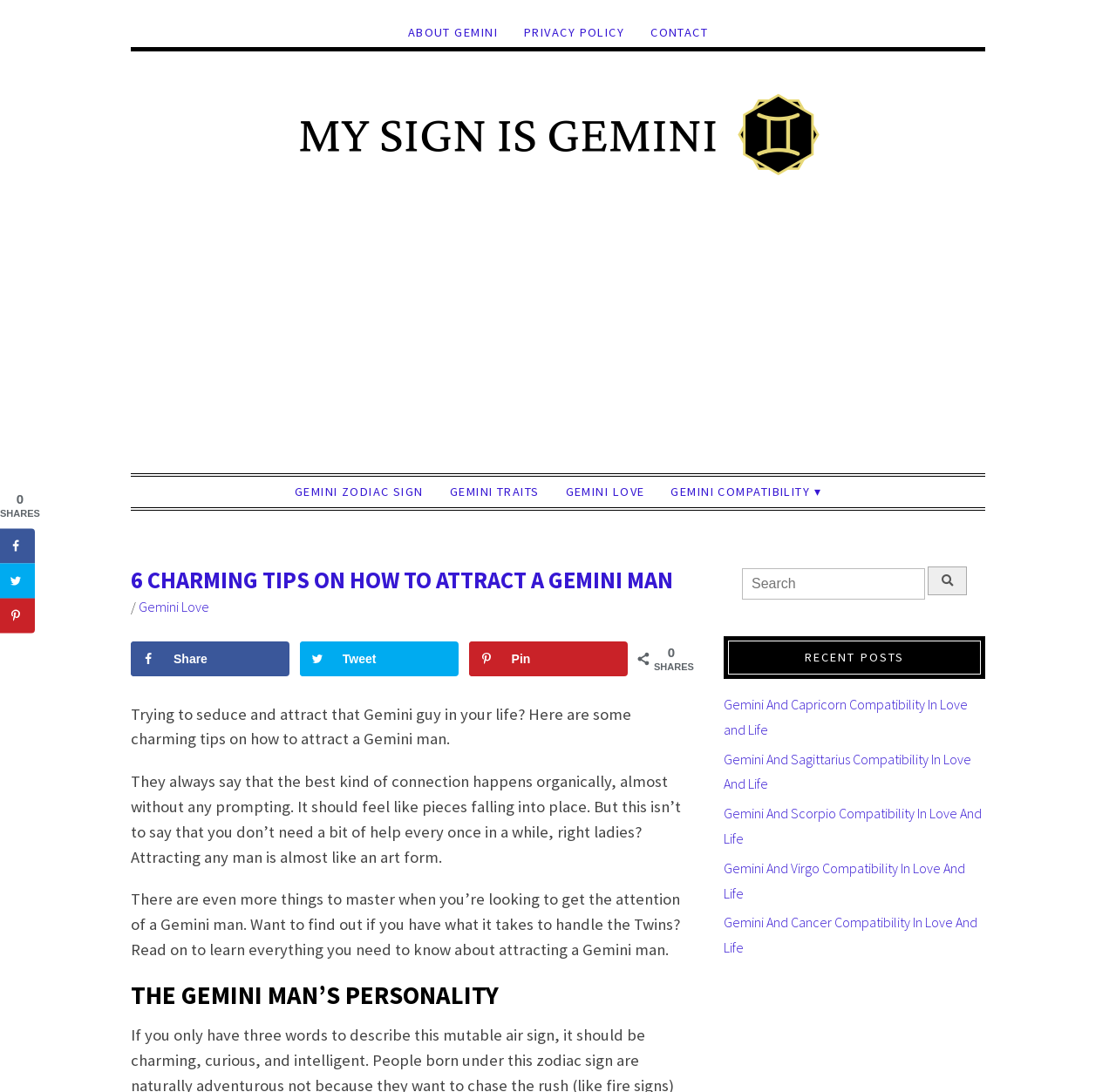Please answer the following query using a single word or phrase: 
What is the main topic of the article?

Attracting a Gemini man